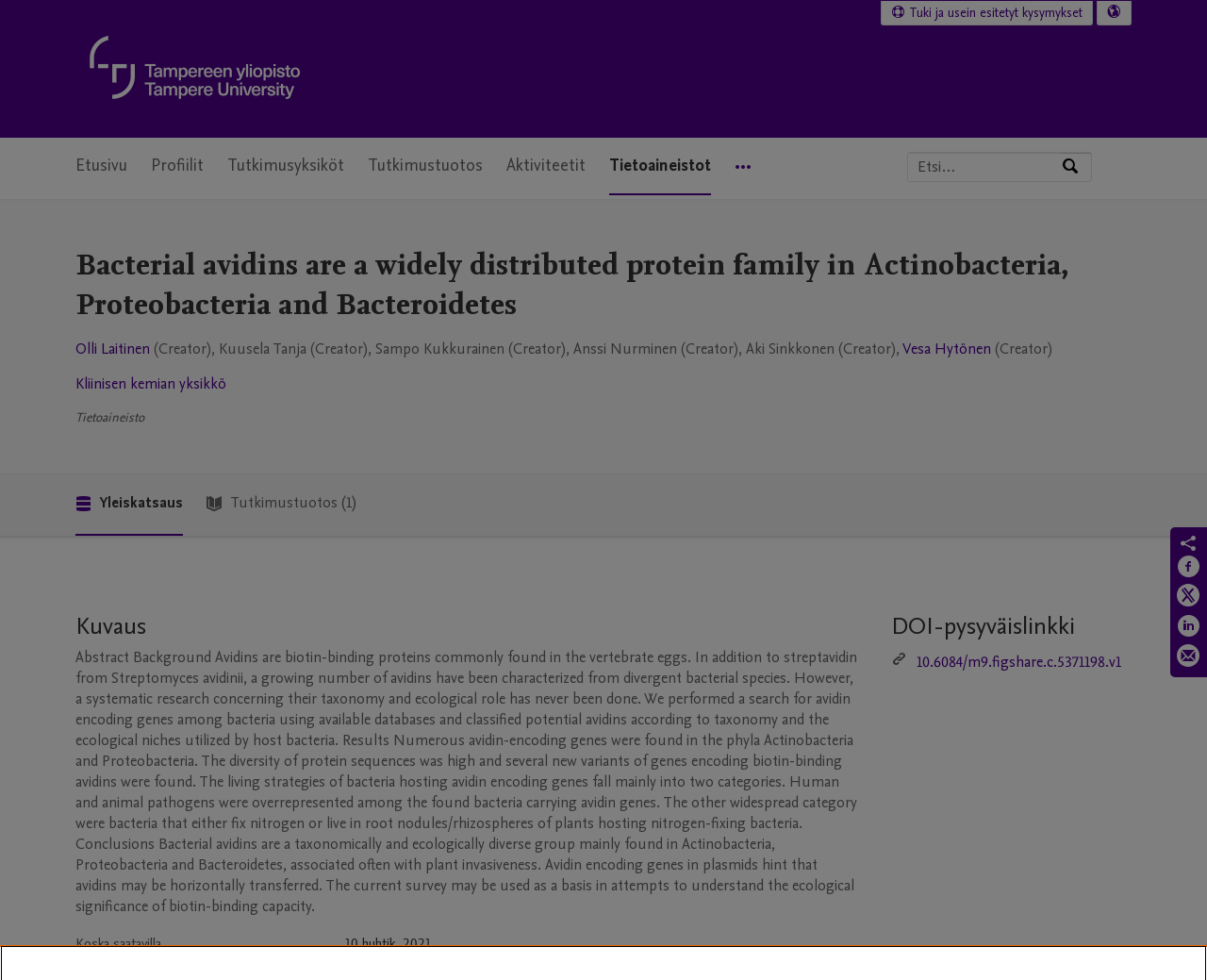What is the purpose of the button 'Haku'?
Based on the screenshot, provide a one-word or short-phrase response.

Search